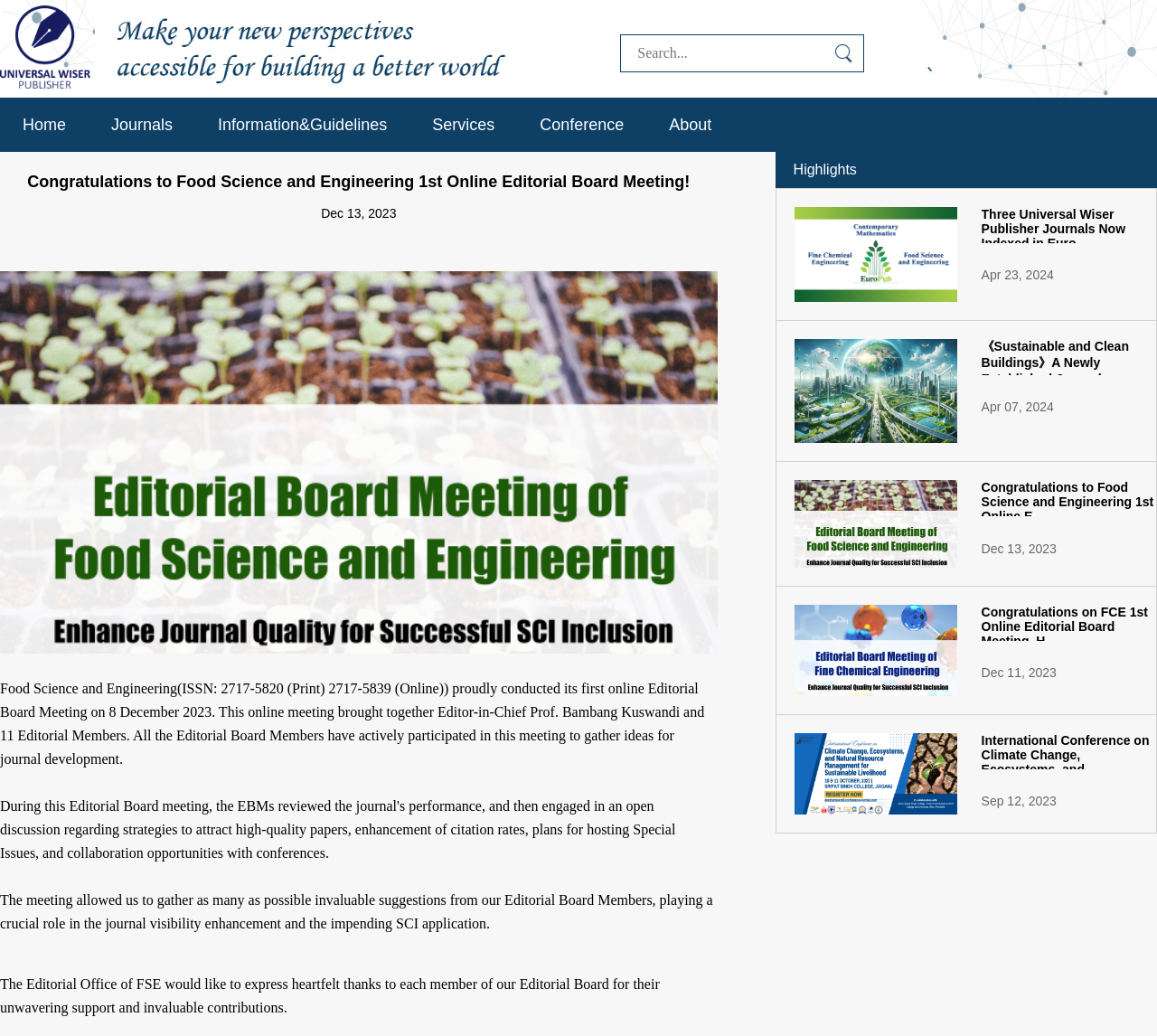Refer to the image and provide an in-depth answer to the question:
What is the title of the highlighted news?

The highlighted news section has a title 'Congratulations to Food Science and Engineering 1st Online Editorial Board Meeting!' with a bounding box coordinate of [0.024, 0.167, 0.596, 0.184].